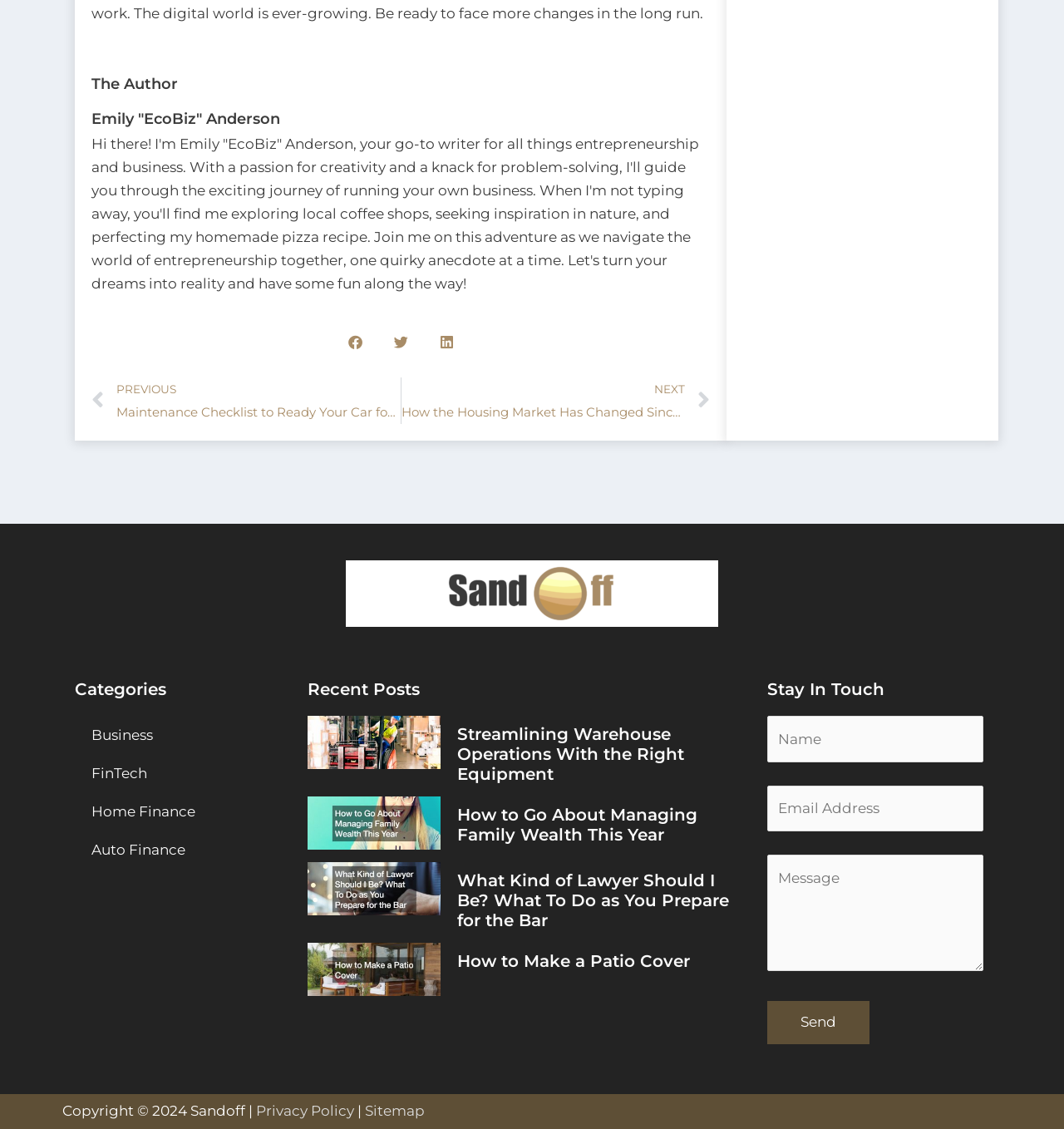Bounding box coordinates are specified in the format (top-left x, top-left y, bottom-right x, bottom-right y). All values are floating point numbers bounded between 0 and 1. Please provide the bounding box coordinate of the region this sentence describes: aria-label="Share on linkedin"

[0.402, 0.286, 0.437, 0.319]